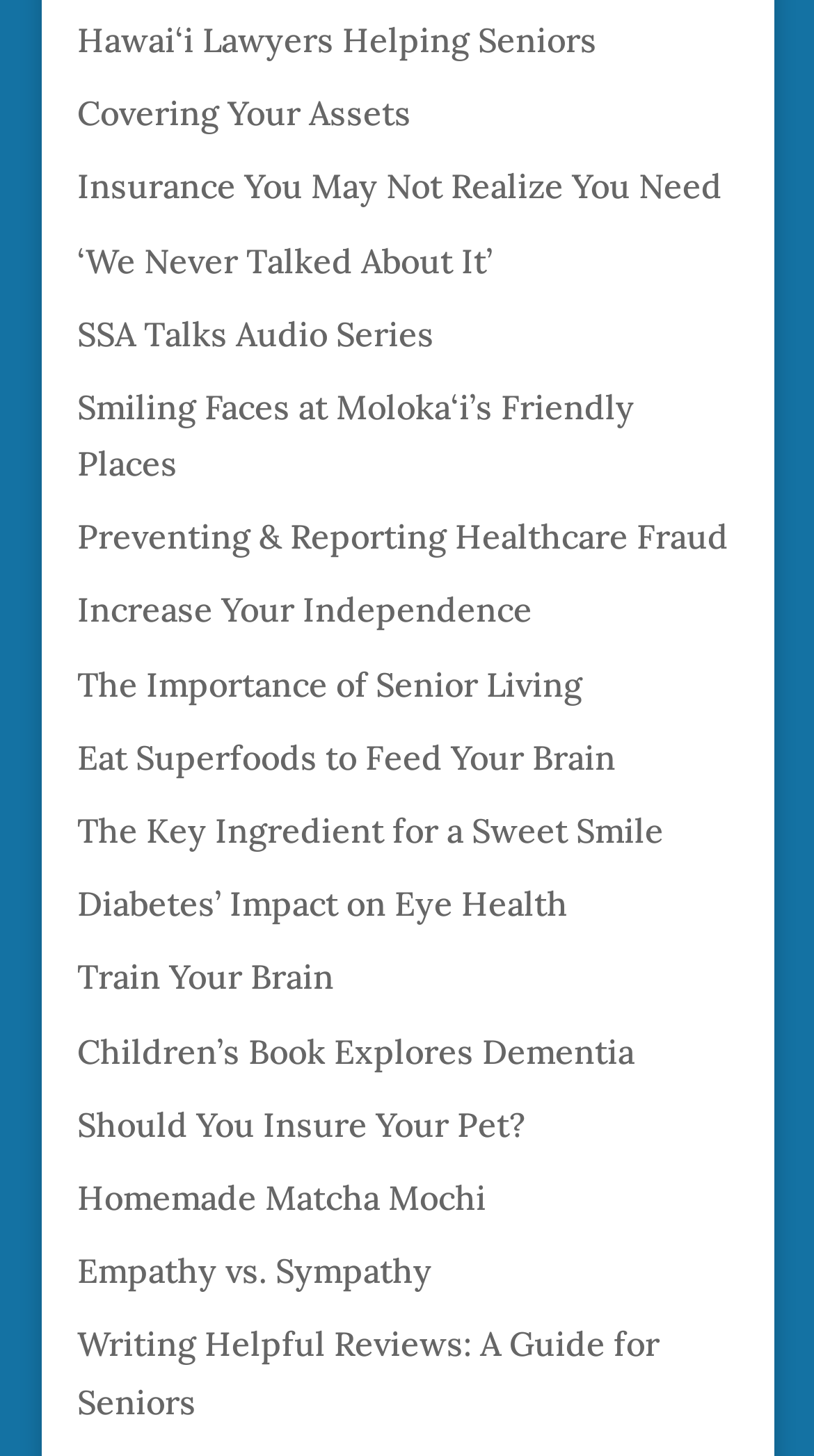Please predict the bounding box coordinates of the element's region where a click is necessary to complete the following instruction: "Discover 'Eat Superfoods to Feed Your Brain'". The coordinates should be represented by four float numbers between 0 and 1, i.e., [left, top, right, bottom].

[0.095, 0.505, 0.757, 0.534]